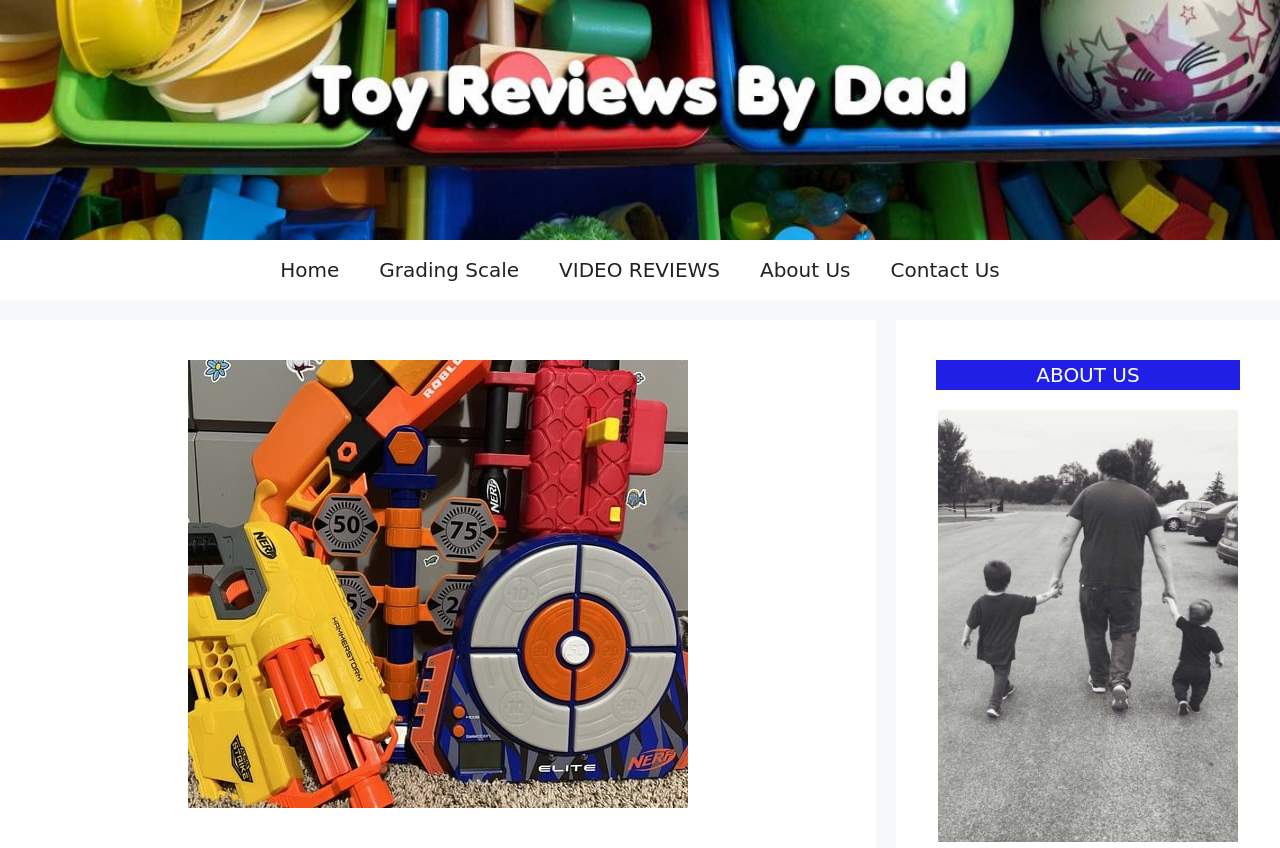What is the subject of the image at the top of the page?
Based on the image, answer the question with as much detail as possible.

I examined the image element with the description 'Nerf Targets Original Photo' and inferred that it is related to Nerf targets, which is the main topic of the webpage.